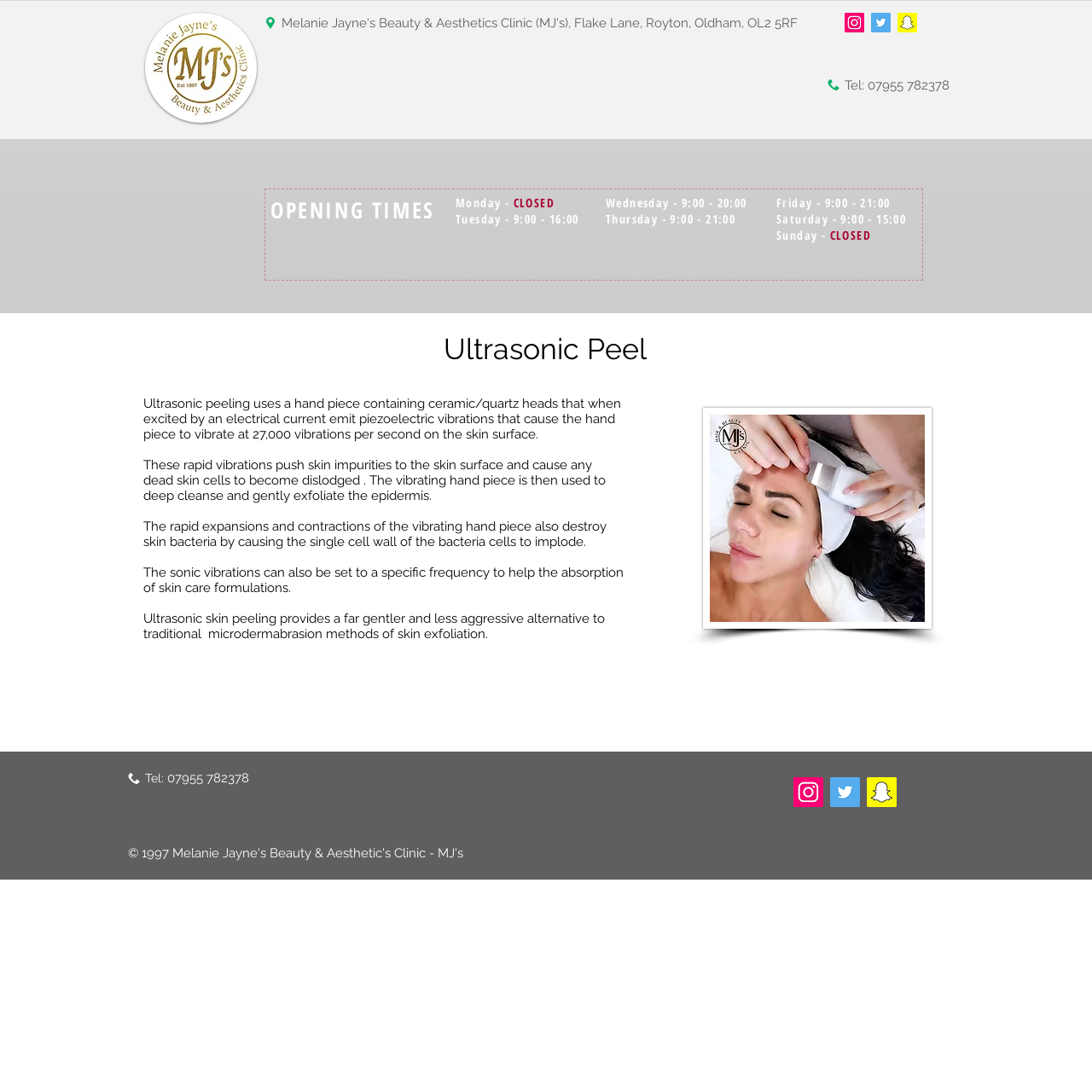Describe all the significant parts and information present on the webpage.

The webpage is about CACI's Ultrasonic Peel, a skin treatment that revitalizes and deeply cleanses the skin, leaving a brighter, smoother complexion. 

At the top right corner, there is a social bar with three social media icons: Instagram, Twitter, and Snapchat. Below the social bar, there is a phone number "Tel: 07955 782378" displayed. 

On the left side, there is a logo of Melanie Jayne's Beauty & Aesthetics, accompanied by an image. 

On the right side, there are opening times listed, including Friday, Saturday, Sunday, Monday, Tuesday, Wednesday, and Thursday. 

The main content of the webpage is about the Ultrasonic Peel treatment. There is a heading "Ultrasonic Peel" followed by a detailed description of the treatment, which is divided into four paragraphs. The description explains how the treatment works, its benefits, and how it compares to traditional microdermabrasion methods. 

Below the text, there is an image related to the Ultrasonic Peel treatment. 

At the bottom of the webpage, there is another social bar with the same three social media icons, and another display of the phone number "Tel: 07955 782378".